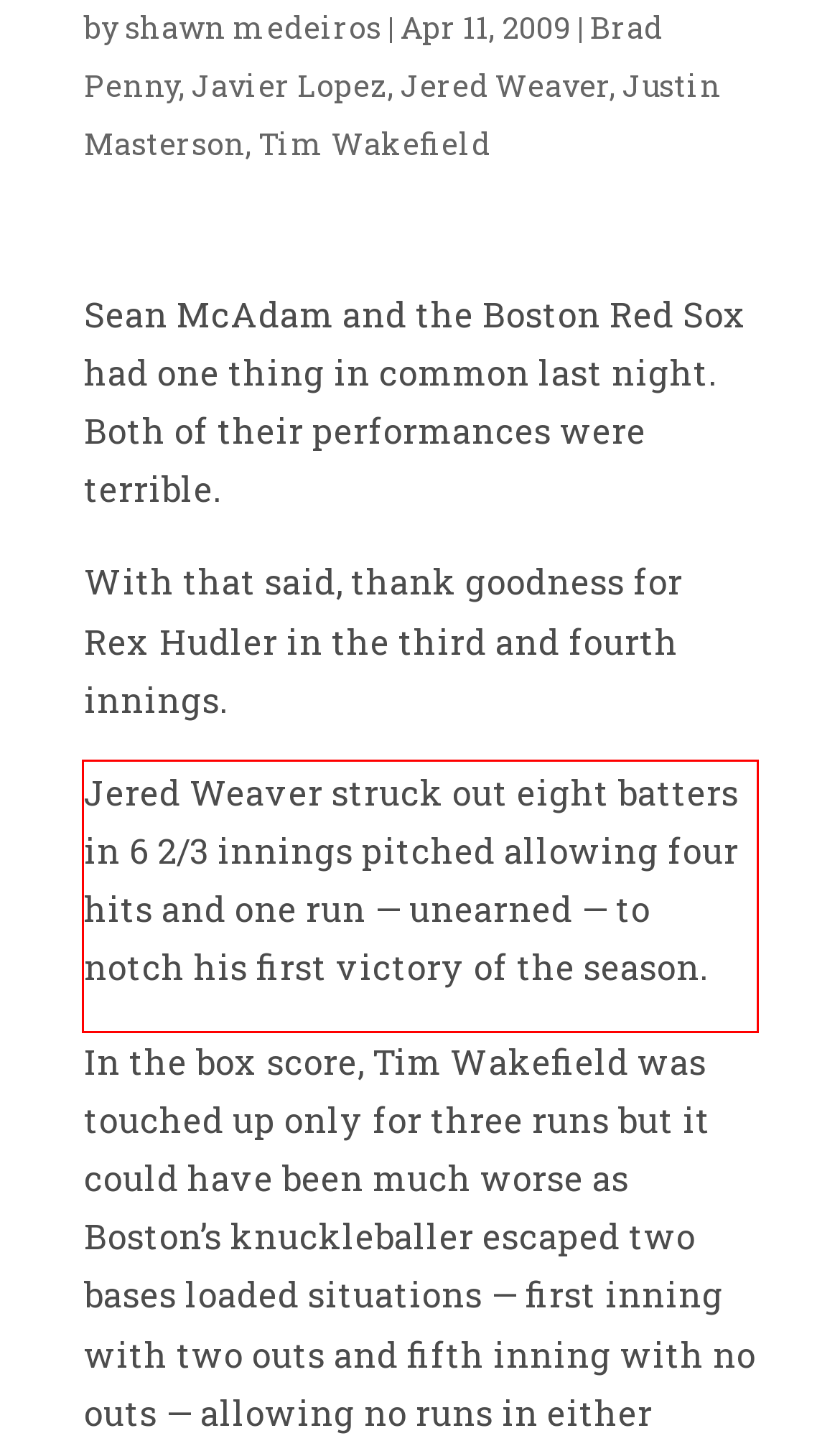Given a screenshot of a webpage, locate the red bounding box and extract the text it encloses.

Jered Weaver struck out eight batters in 6 2/3 innings pitched allowing four hits and one run — unearned — to notch his first victory of the season.